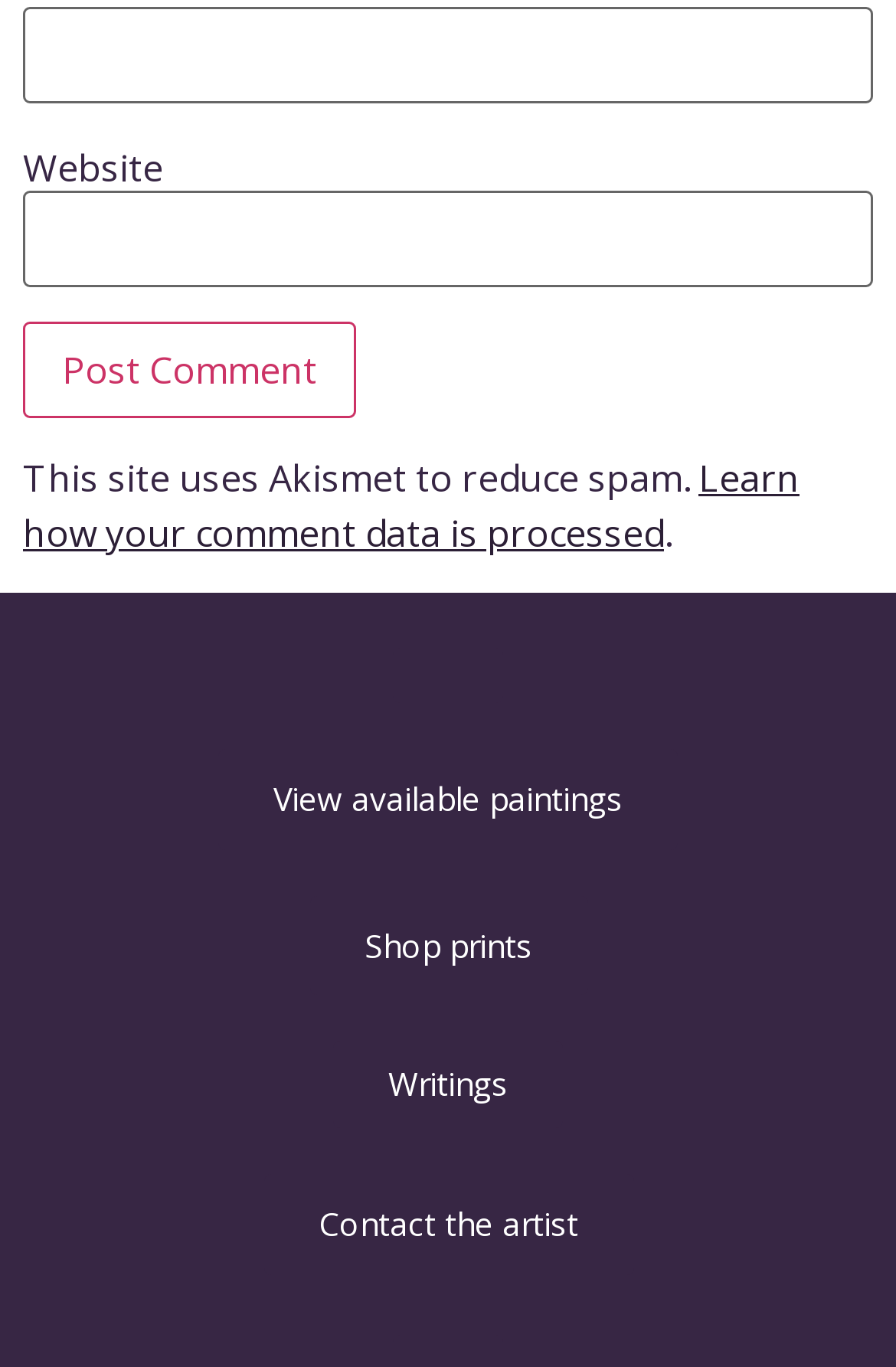What are the main sections of the website?
Examine the screenshot and reply with a single word or phrase.

Paintings, prints, writings, contact